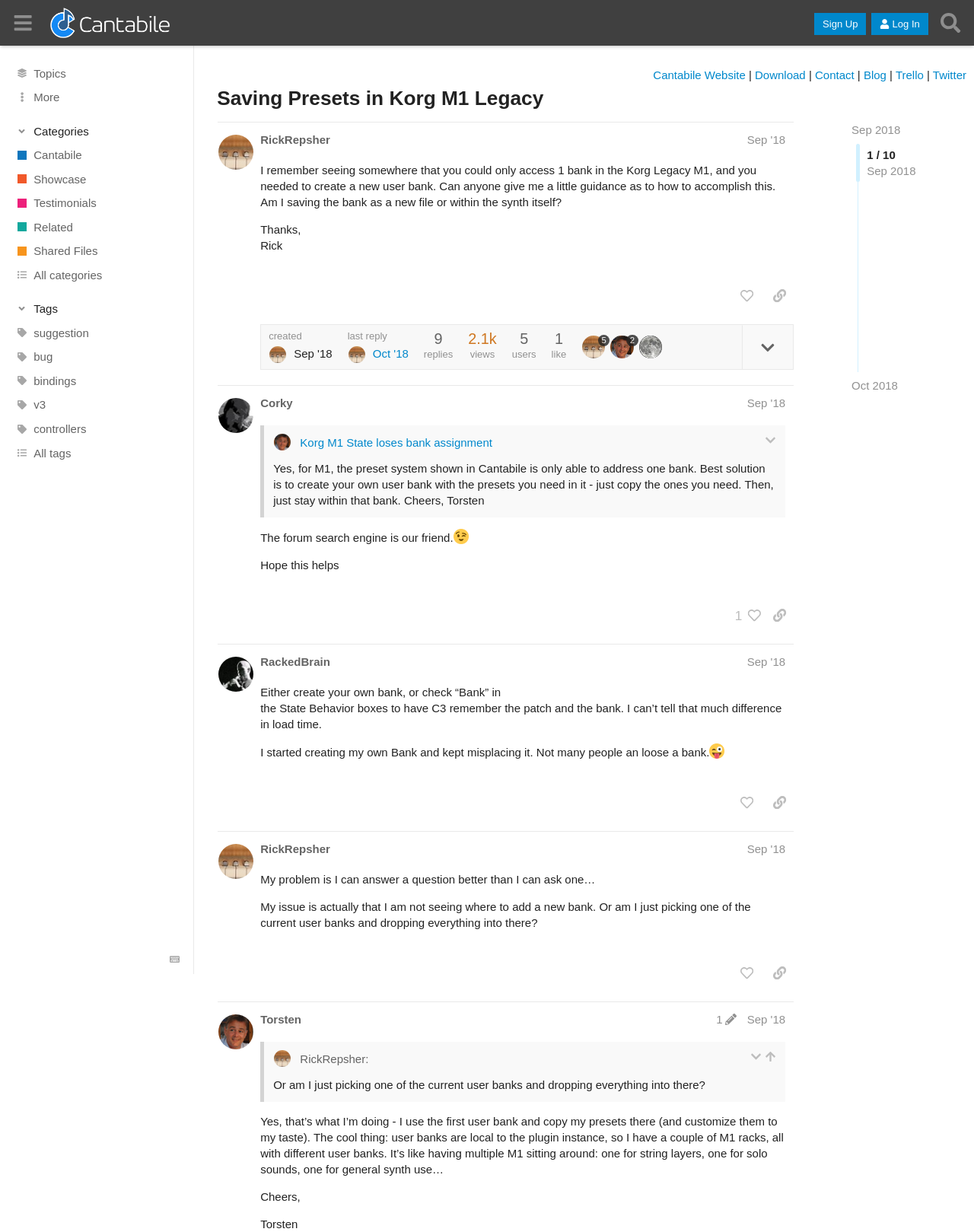Please determine the bounding box coordinates of the area that needs to be clicked to complete this task: 'View the 'Cantabile' link'. The coordinates must be four float numbers between 0 and 1, formatted as [left, top, right, bottom].

[0.0, 0.116, 0.199, 0.136]